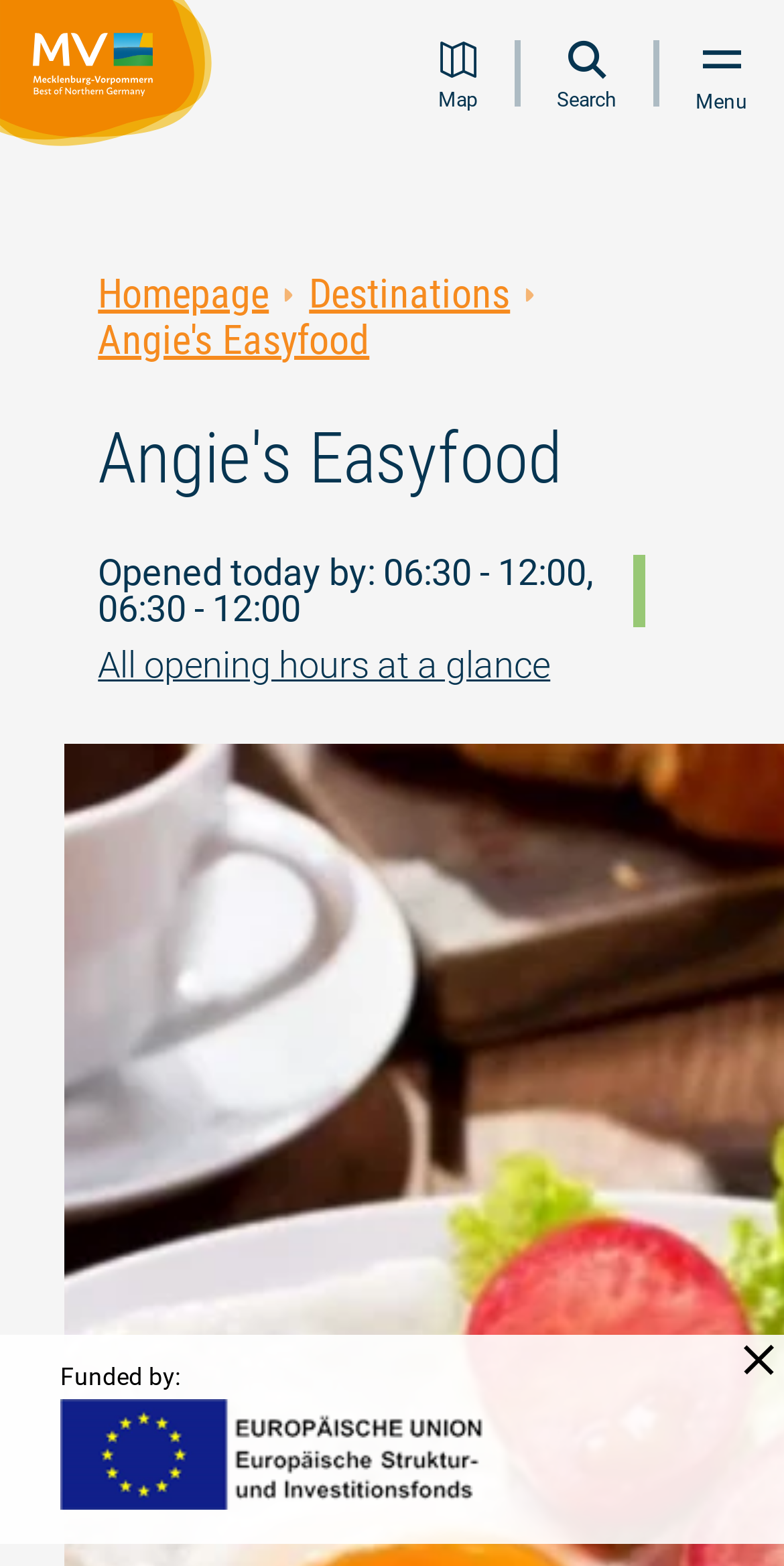Please give a one-word or short phrase response to the following question: 
What is the name of the catering service?

Angie's Easyfood